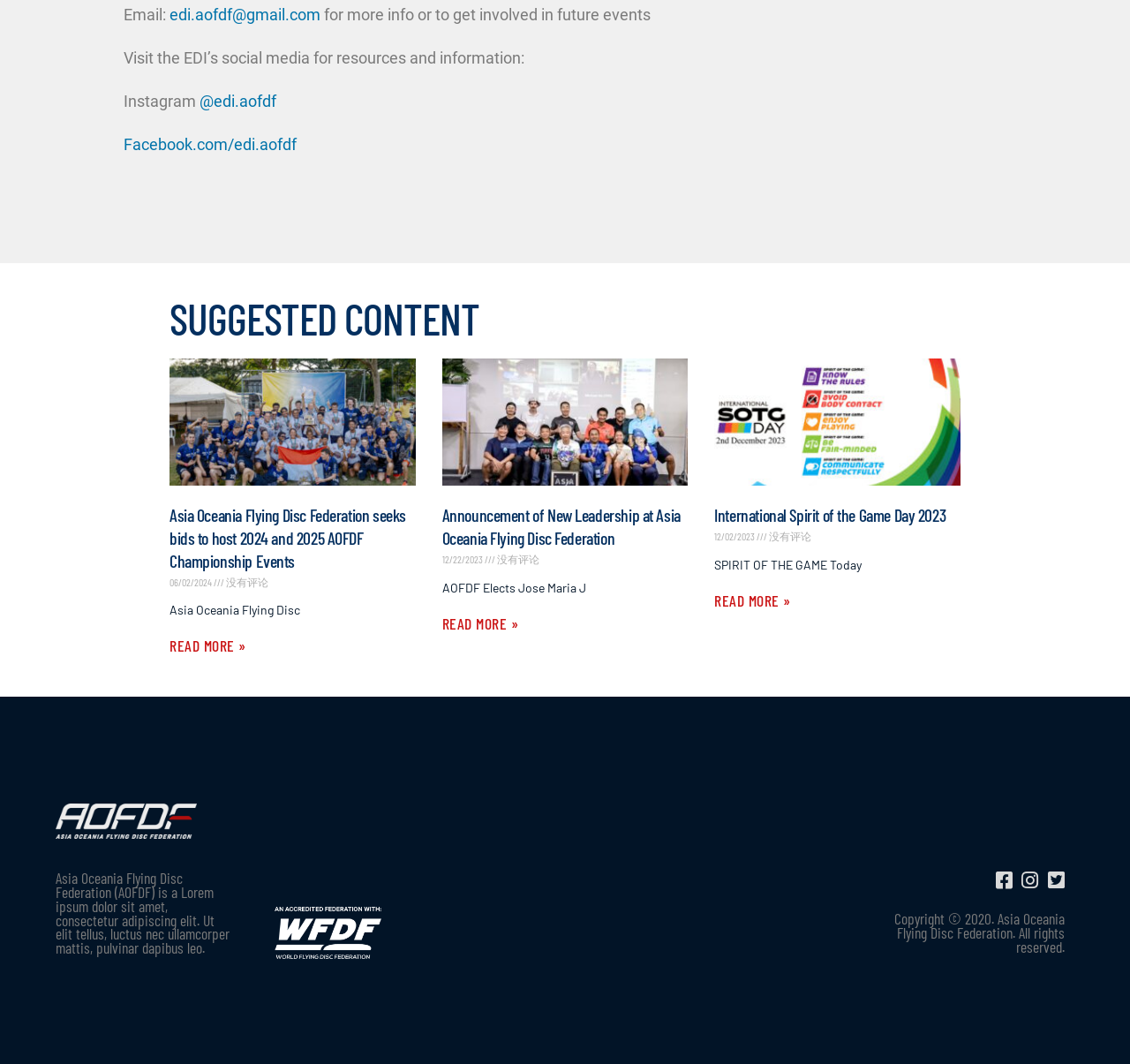Predict the bounding box of the UI element based on this description: "Facebook.com/edi.aofdf".

[0.109, 0.128, 0.263, 0.145]